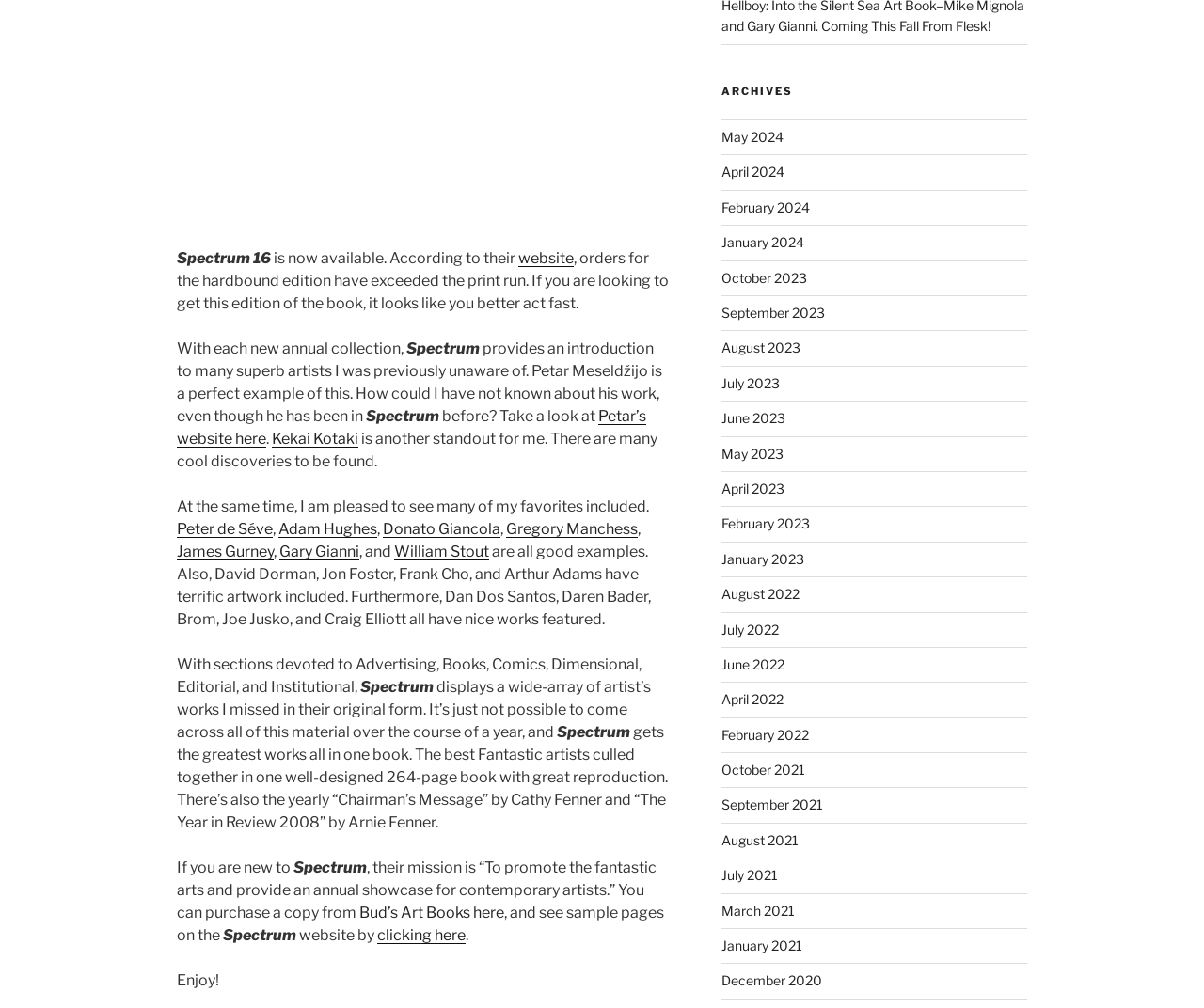Given the webpage screenshot and the description, determine the bounding box coordinates (top-left x, top-left y, bottom-right x, bottom-right y) that define the location of the UI element matching this description: Peter de Séve

[0.147, 0.516, 0.227, 0.534]